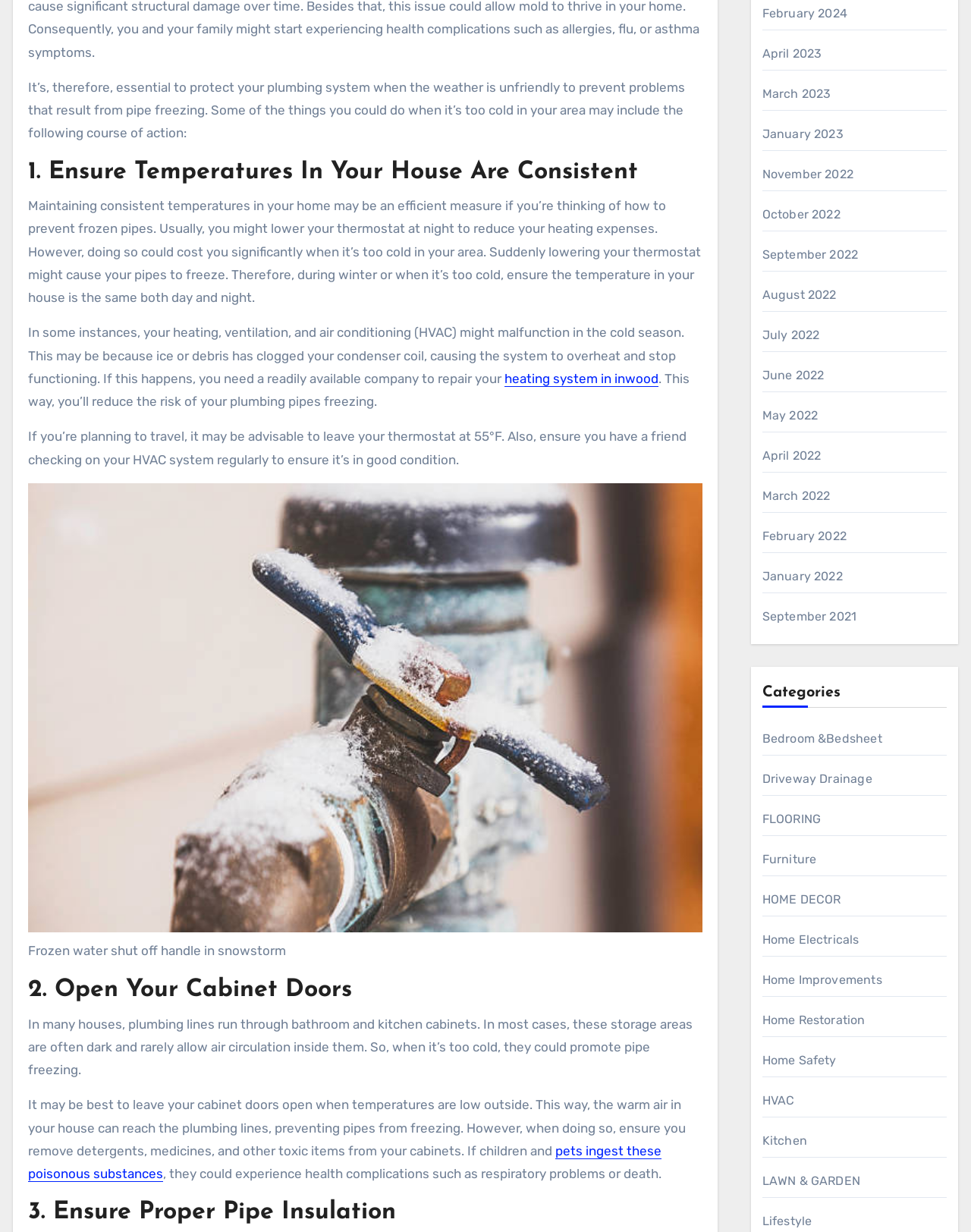What is the first step to prevent frozen pipes?
Using the image as a reference, give an elaborate response to the question.

The first step to prevent frozen pipes is to maintain consistent temperatures in your home, especially during winter or when it's too cold in your area. This is because suddenly lowering your thermostat might cause your pipes to freeze.